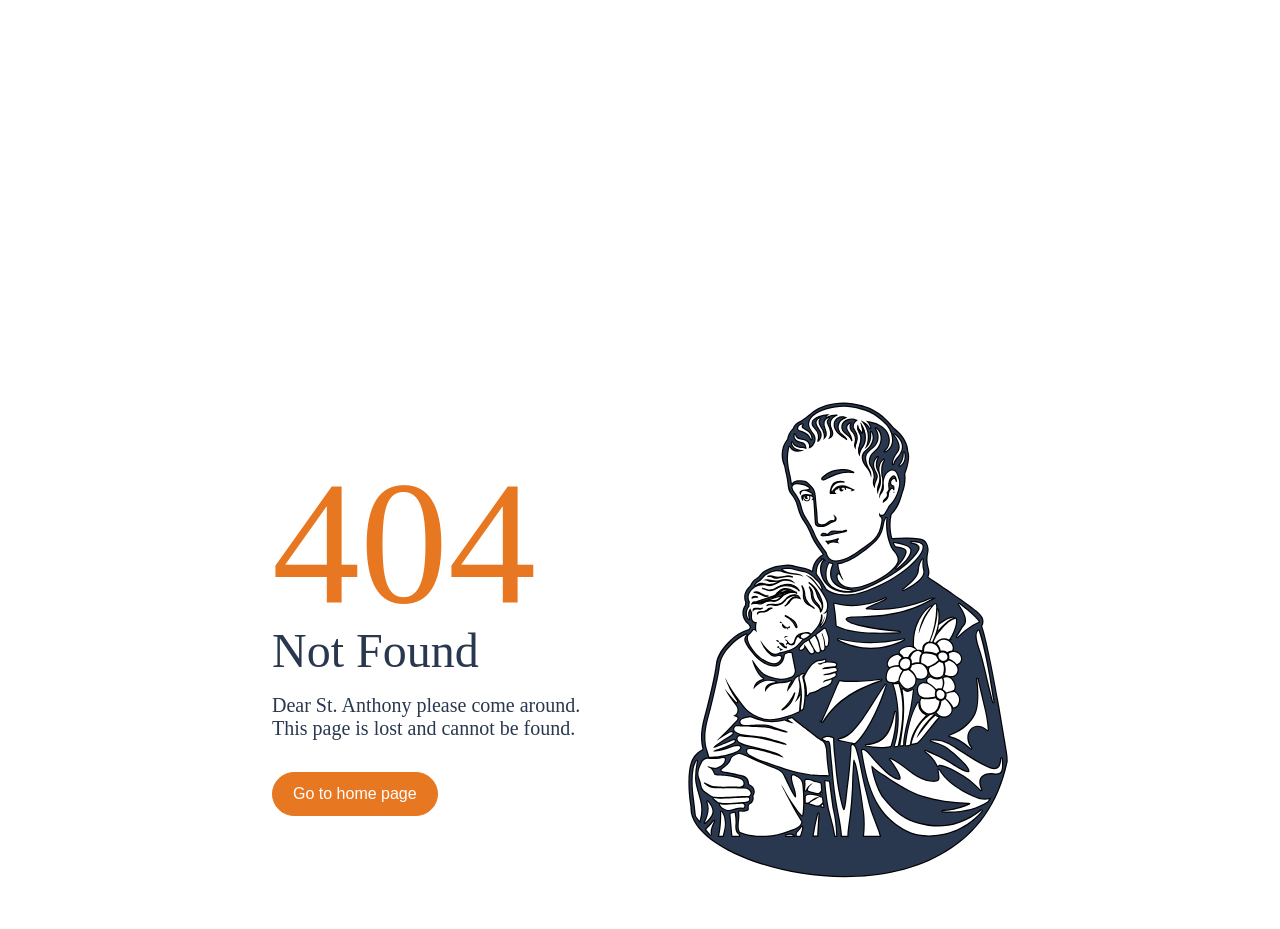Extract the top-level heading from the webpage and provide its text.

404
Not Found